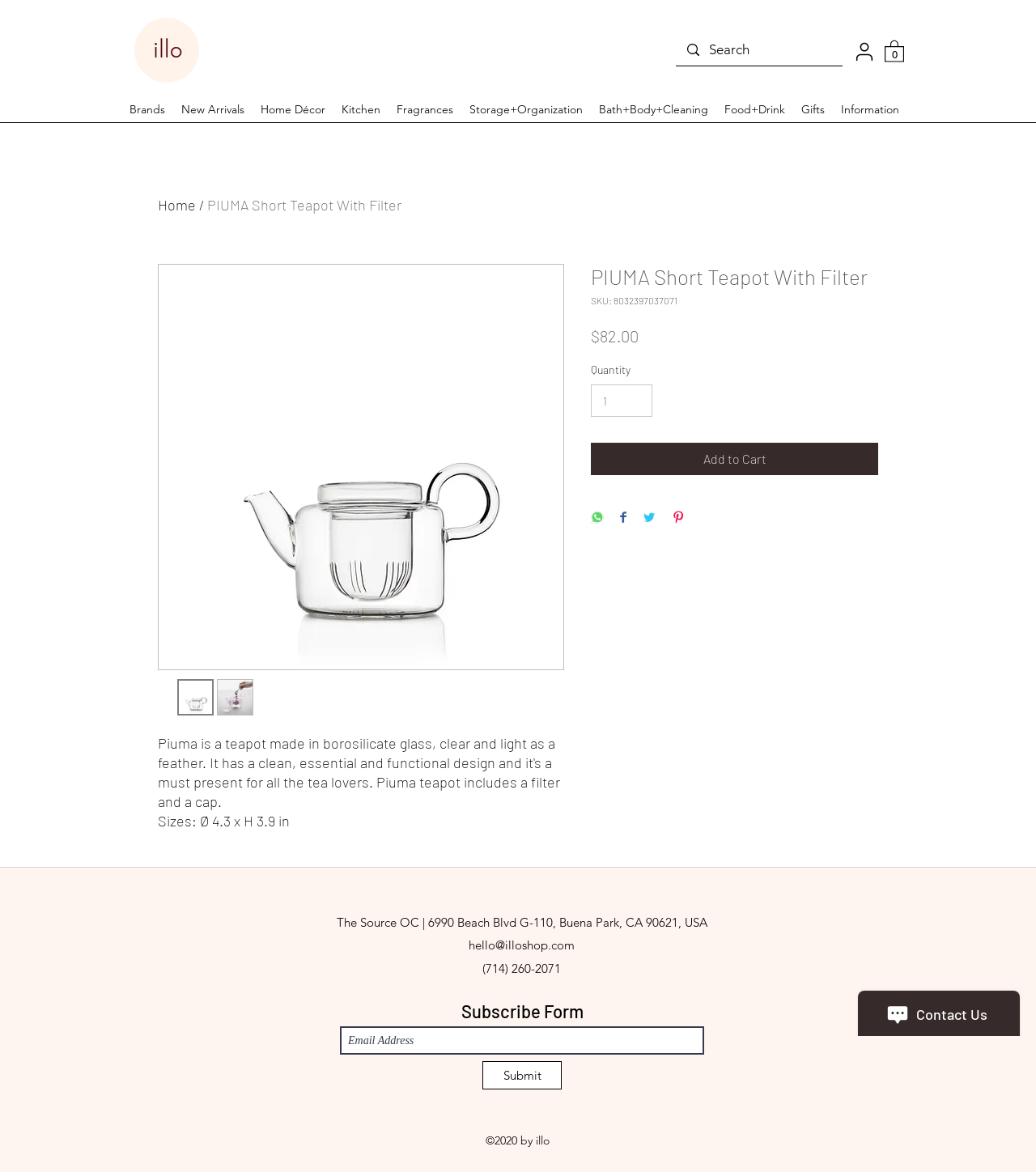Find the bounding box coordinates of the area to click in order to follow the instruction: "Subscribe to newsletter".

[0.328, 0.876, 0.68, 0.9]